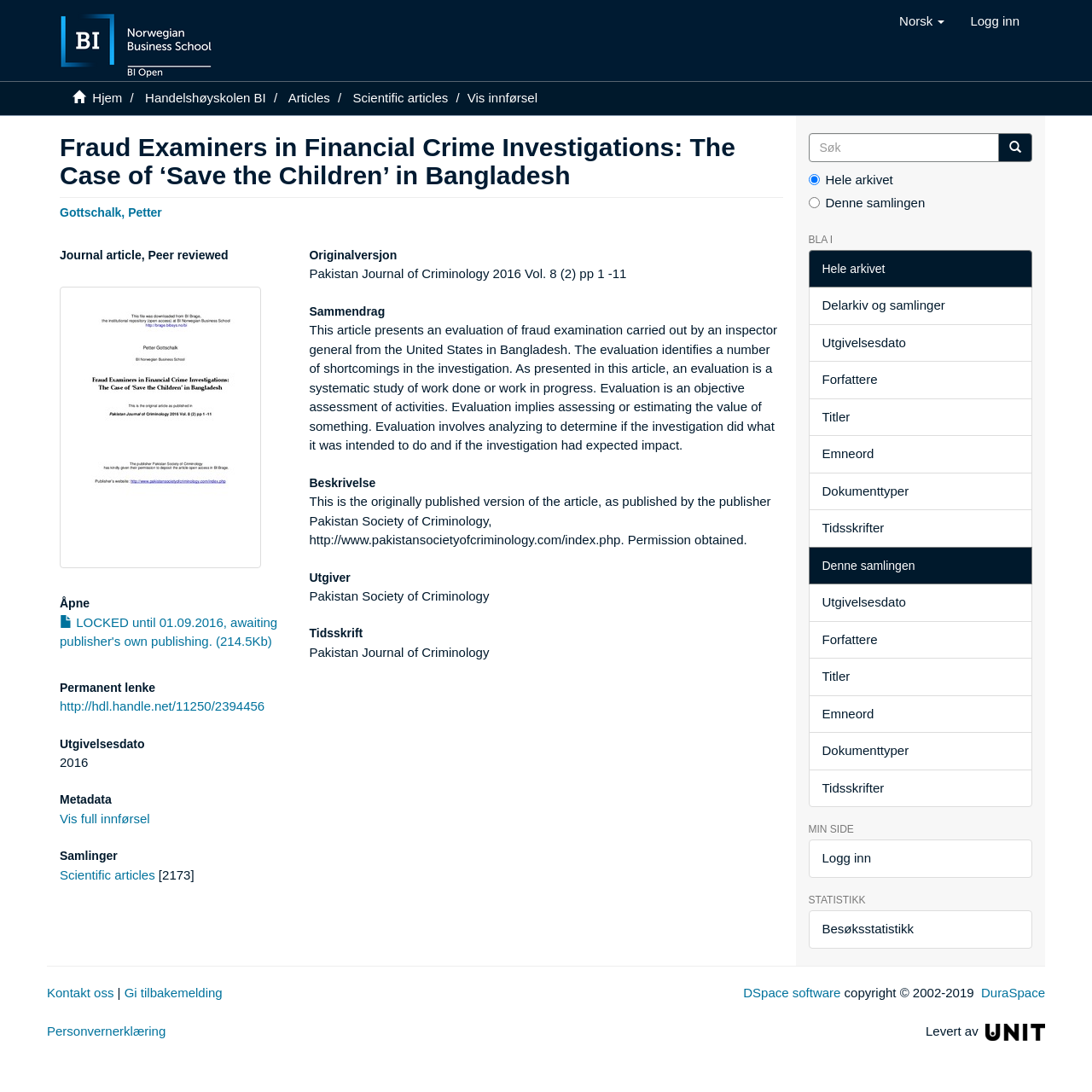Answer with a single word or phrase: 
Who is the author of the article?

Gottschalk, Petter